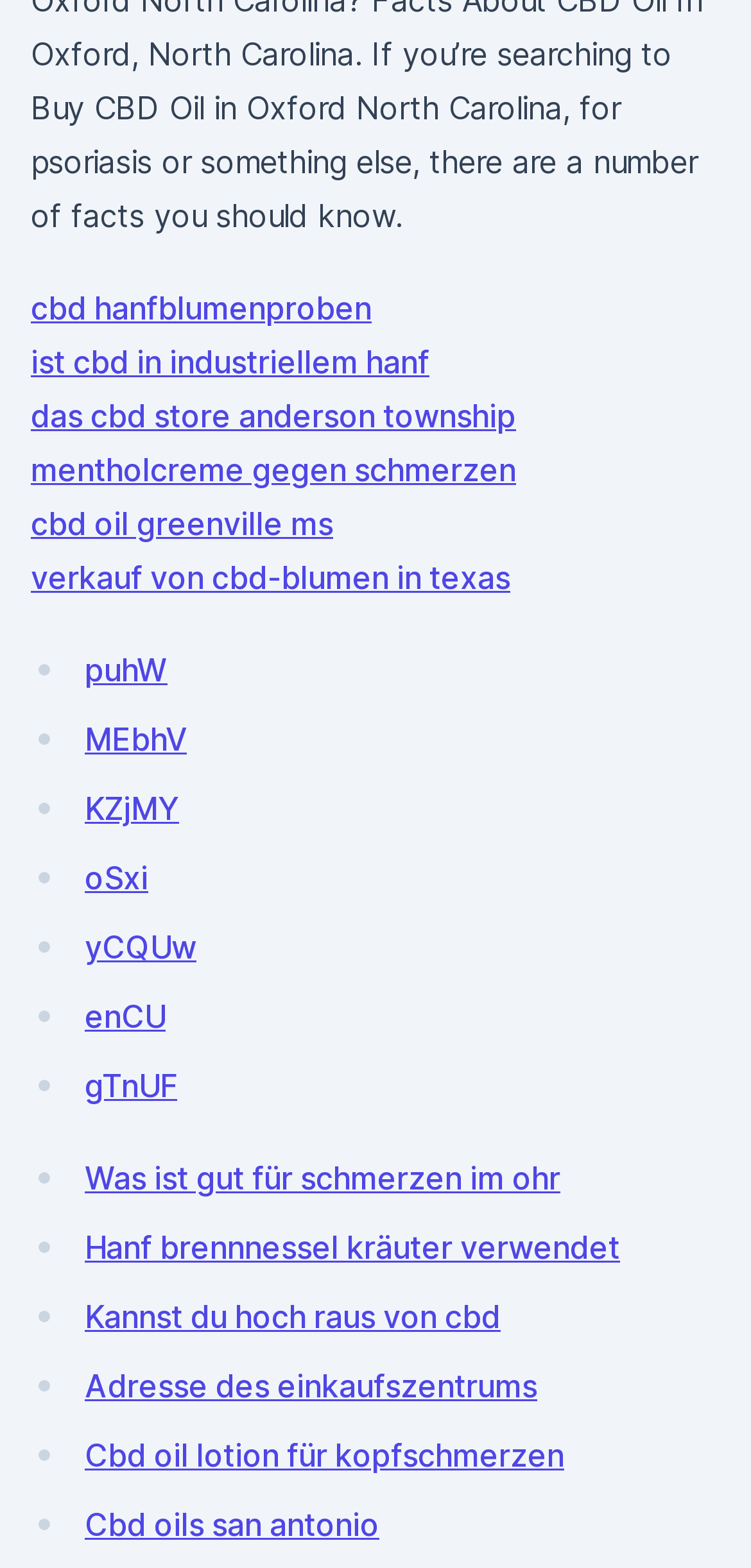Specify the bounding box coordinates of the element's region that should be clicked to achieve the following instruction: "learn about mentholcreme gegen schmerzen". The bounding box coordinates consist of four float numbers between 0 and 1, in the format [left, top, right, bottom].

[0.041, 0.288, 0.687, 0.312]